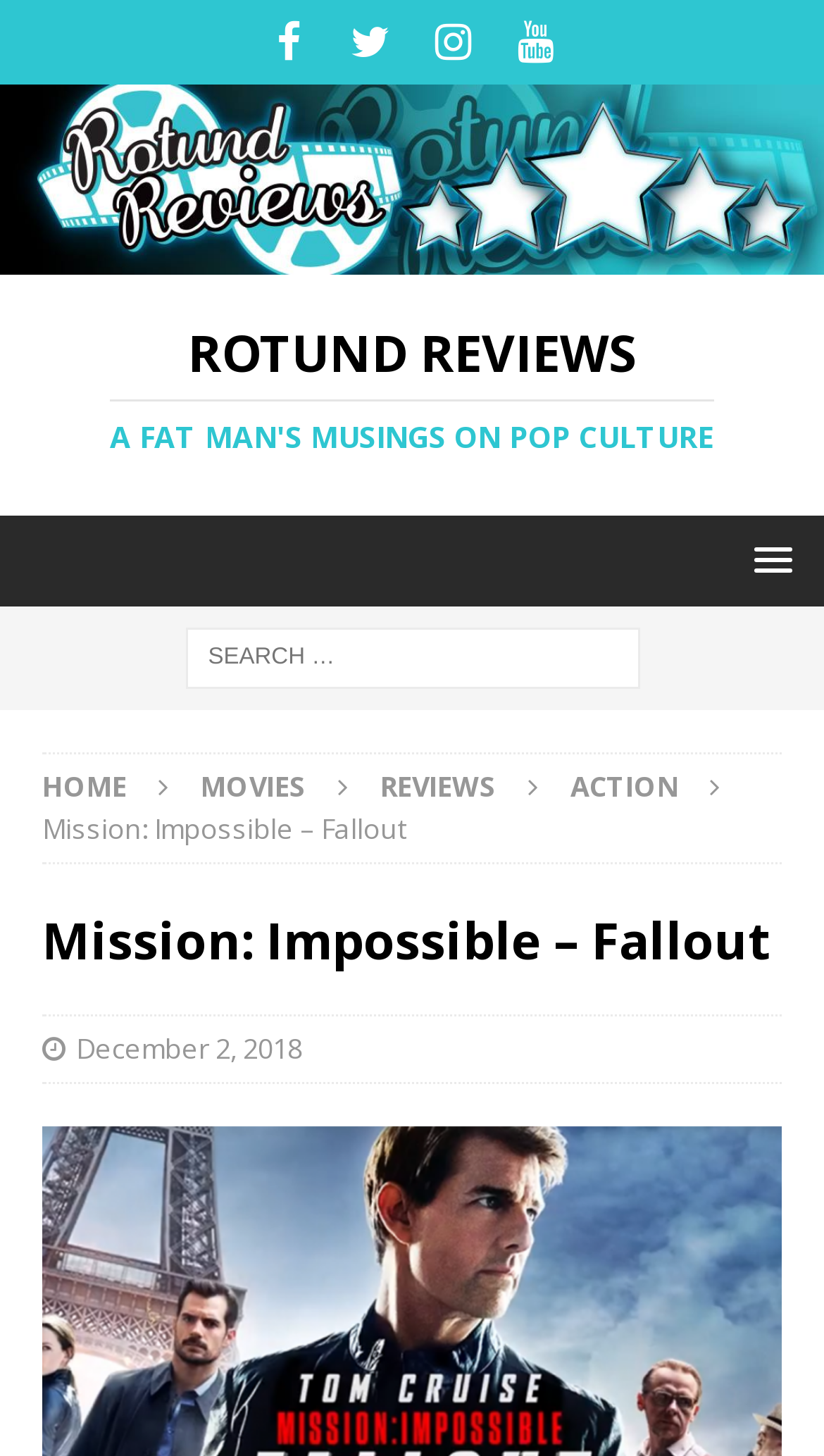Please determine the bounding box coordinates of the section I need to click to accomplish this instruction: "Click on Marian's profile".

None